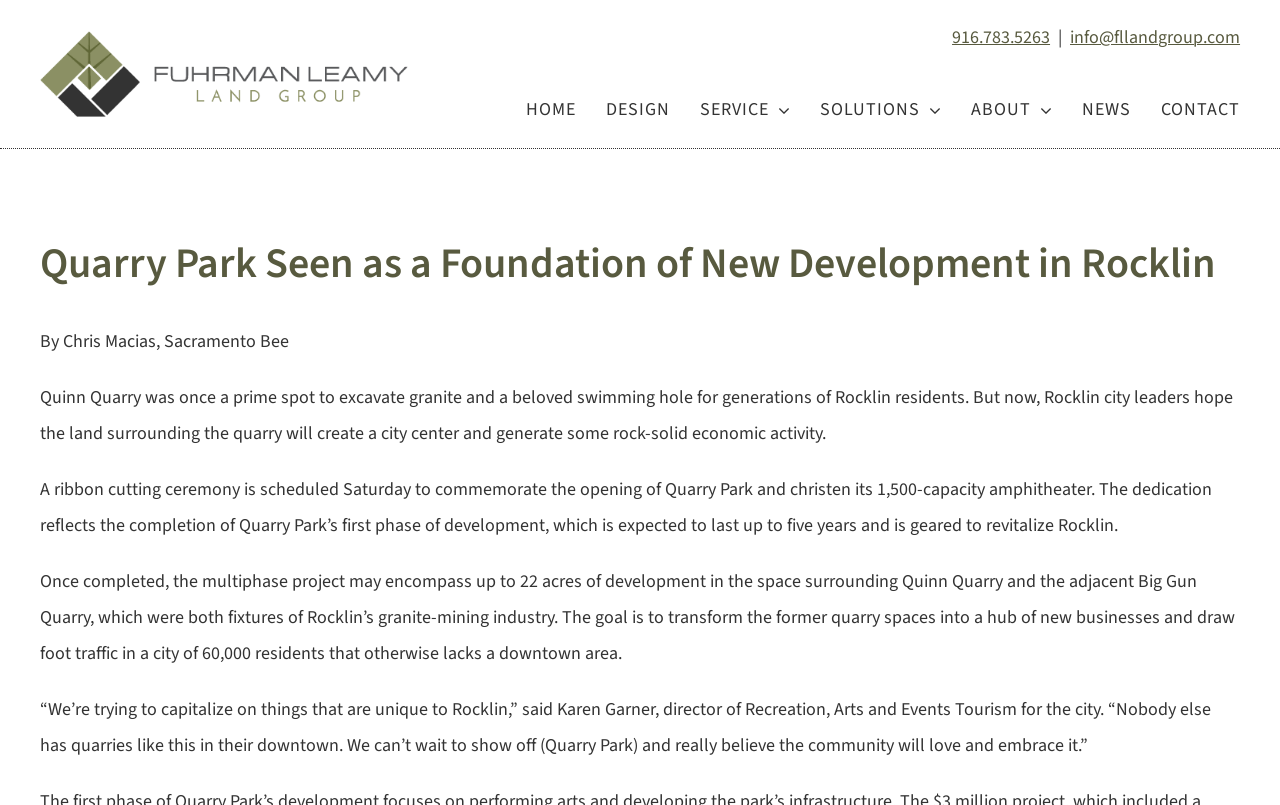Find the bounding box coordinates of the element to click in order to complete the given instruction: "Call 916.783.5263."

[0.744, 0.031, 0.82, 0.062]